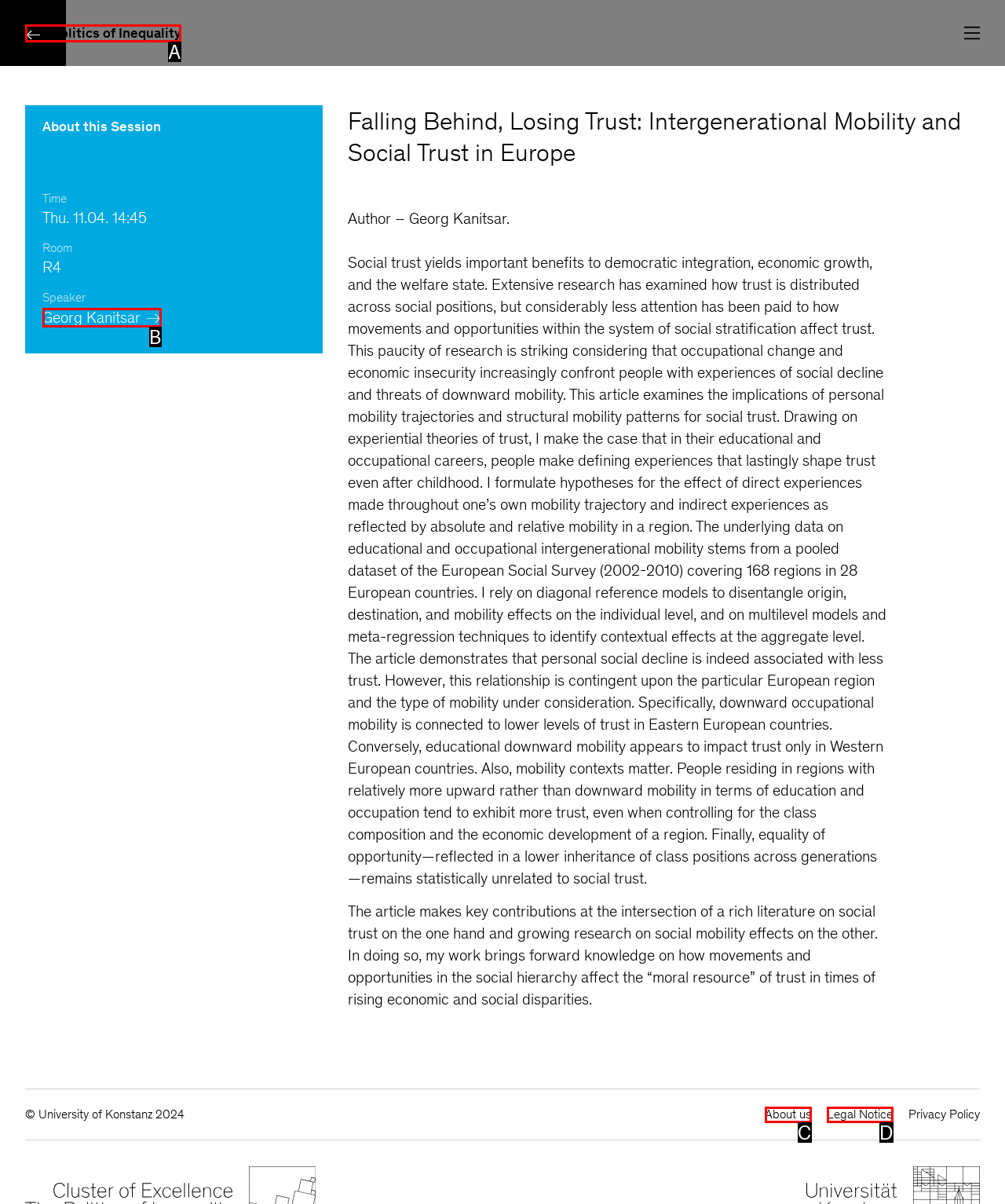Find the option that fits the given description: More Affiliate Programs
Answer with the letter representing the correct choice directly.

None